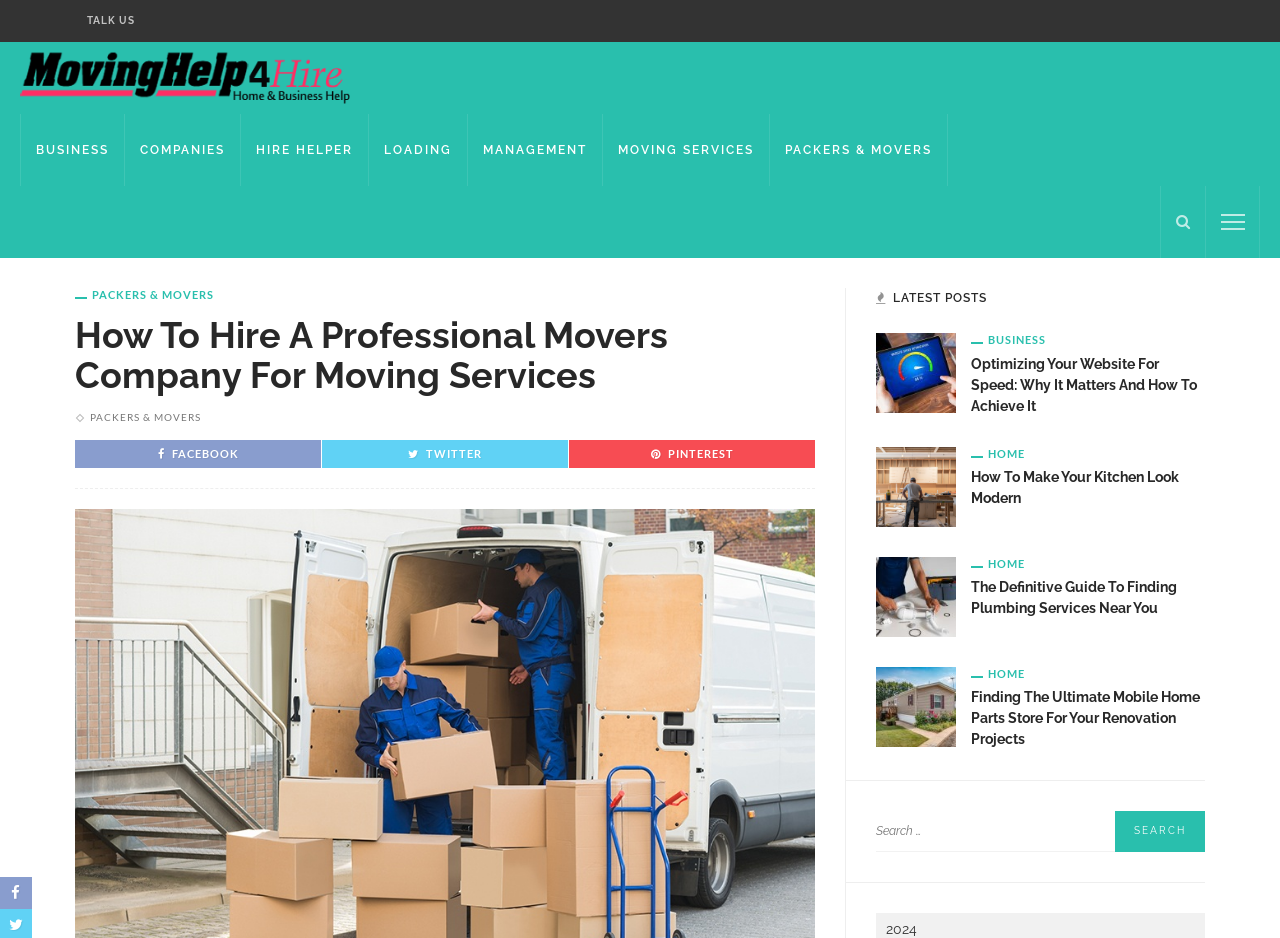Could you identify the text that serves as the heading for this webpage?

How To Hire A Professional Movers Company For Moving Services